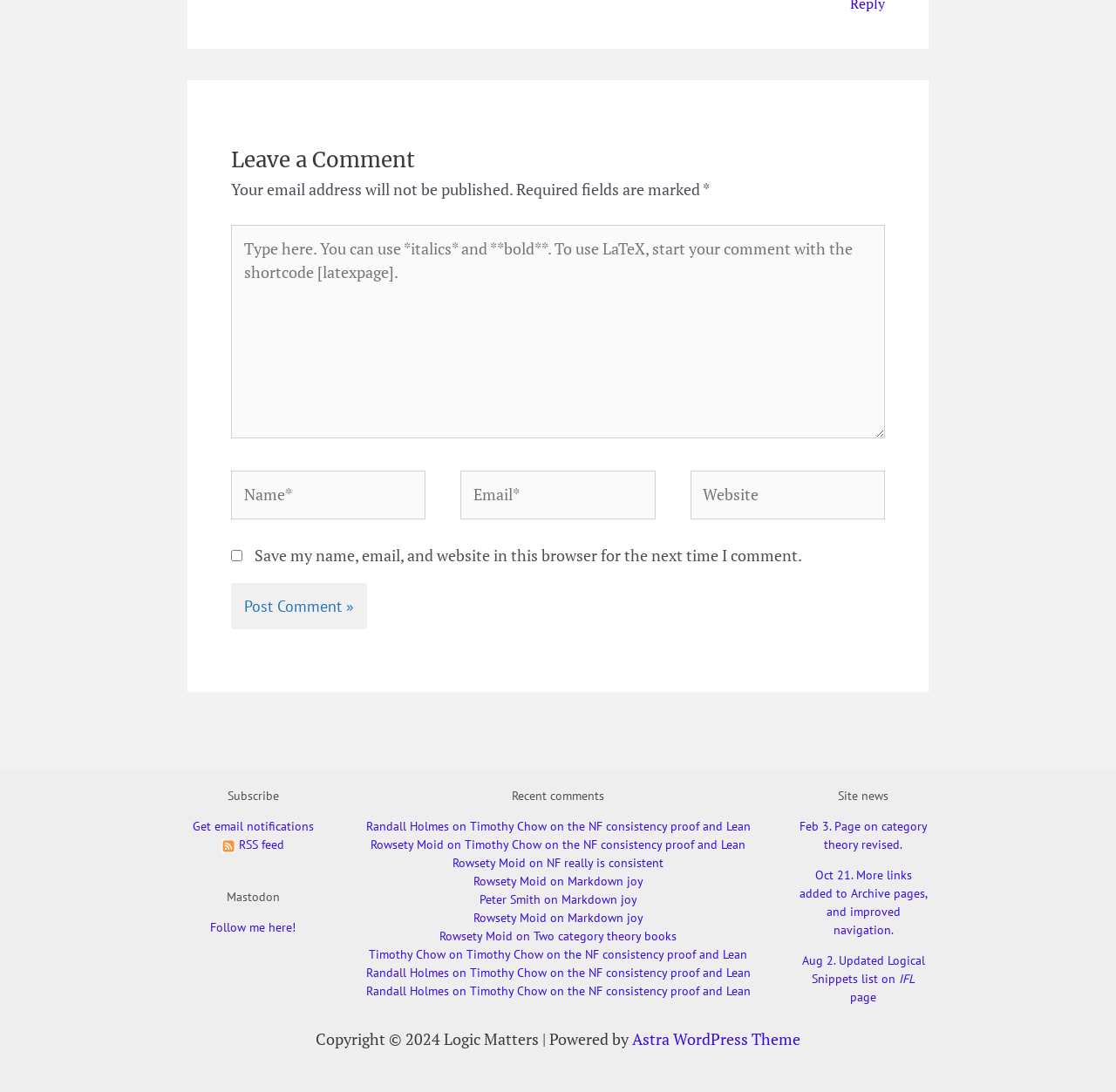Please locate the bounding box coordinates of the element that should be clicked to achieve the given instruction: "Type your name".

[0.207, 0.431, 0.382, 0.475]